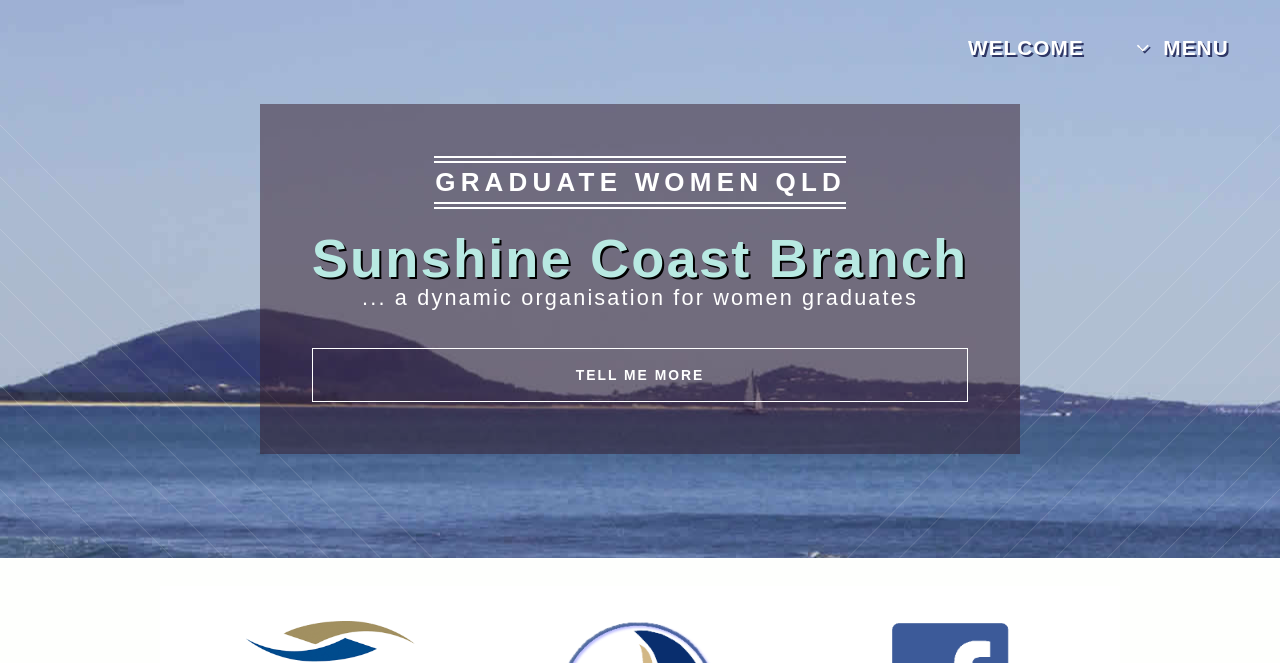Summarize the webpage with a detailed and informative caption.

The webpage is about the Graduate Women Qld - Sunshine Coast branch. At the top, there are two links, "WELCOME" and "MENU", positioned side by side, with "MENU" being on the right. Below these links, there is a header section with a prominent heading "GRADUATE WOMEN QLD" in the center. 

Under the header, there is a section with two paragraphs of text. The first paragraph reads "Sunshine Coast Branch", and the second paragraph describes the organization as "a dynamic organisation for women graduates". These paragraphs are positioned in the middle of the page.

At the bottom of the page, there is a footer section with a link "TELL ME MORE" positioned in the center. There is also a small, almost invisible text element at the very bottom left corner of the page, but it does not contain any meaningful information.